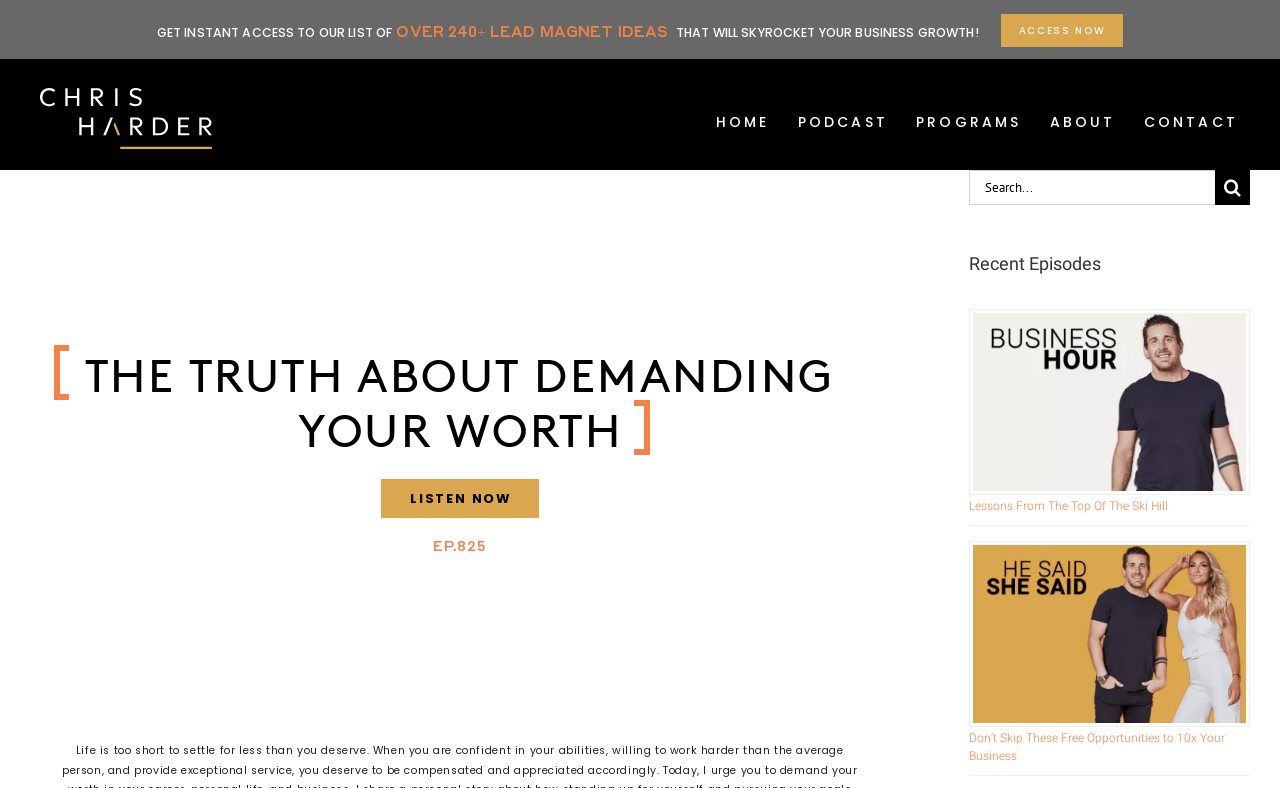What is the topic of the recent episode 'Lessons From The Top Of The Ski Hill'?
Use the image to answer the question with a single word or phrase.

Lessons From The Top Of The Ski Hill